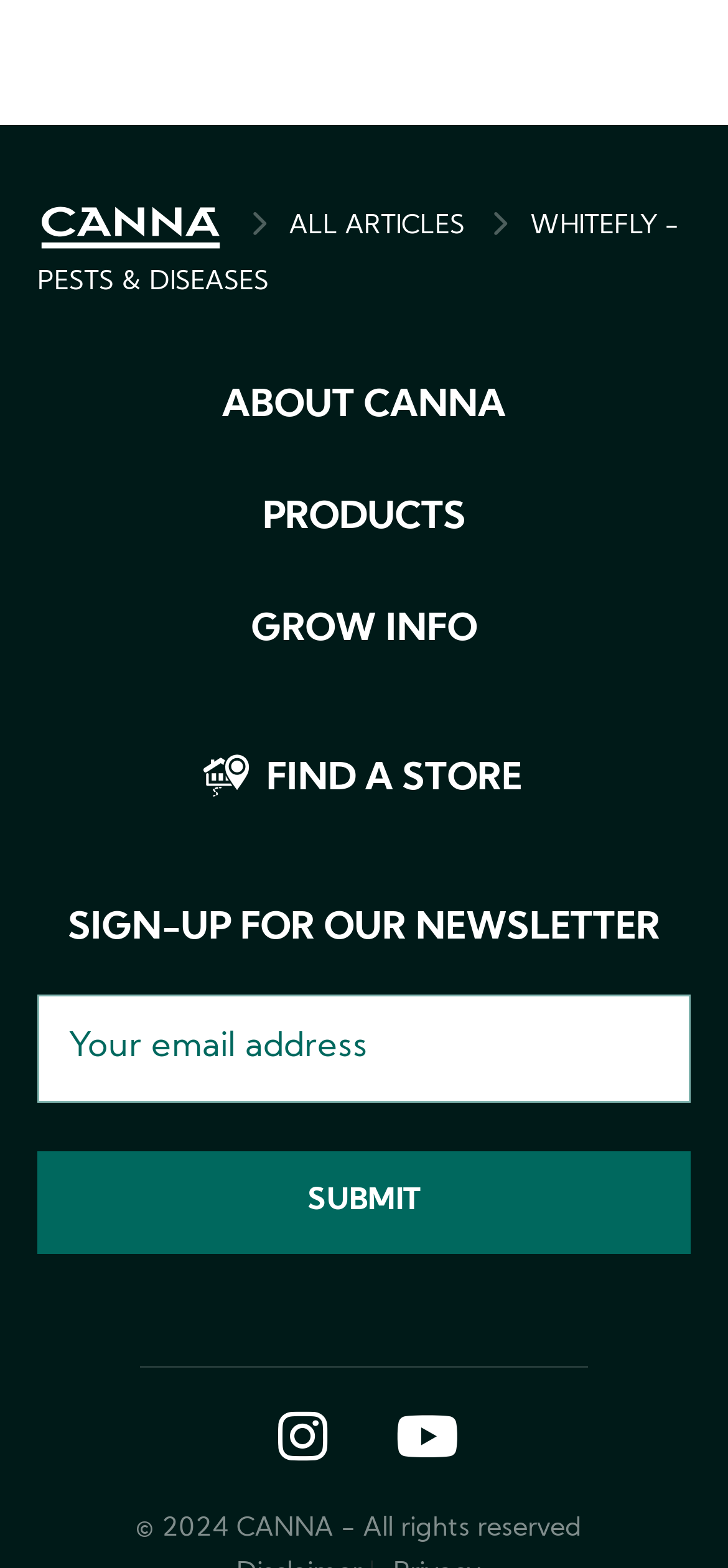Provide a brief response to the question below using a single word or phrase: 
How many social media links are there in the footer?

2